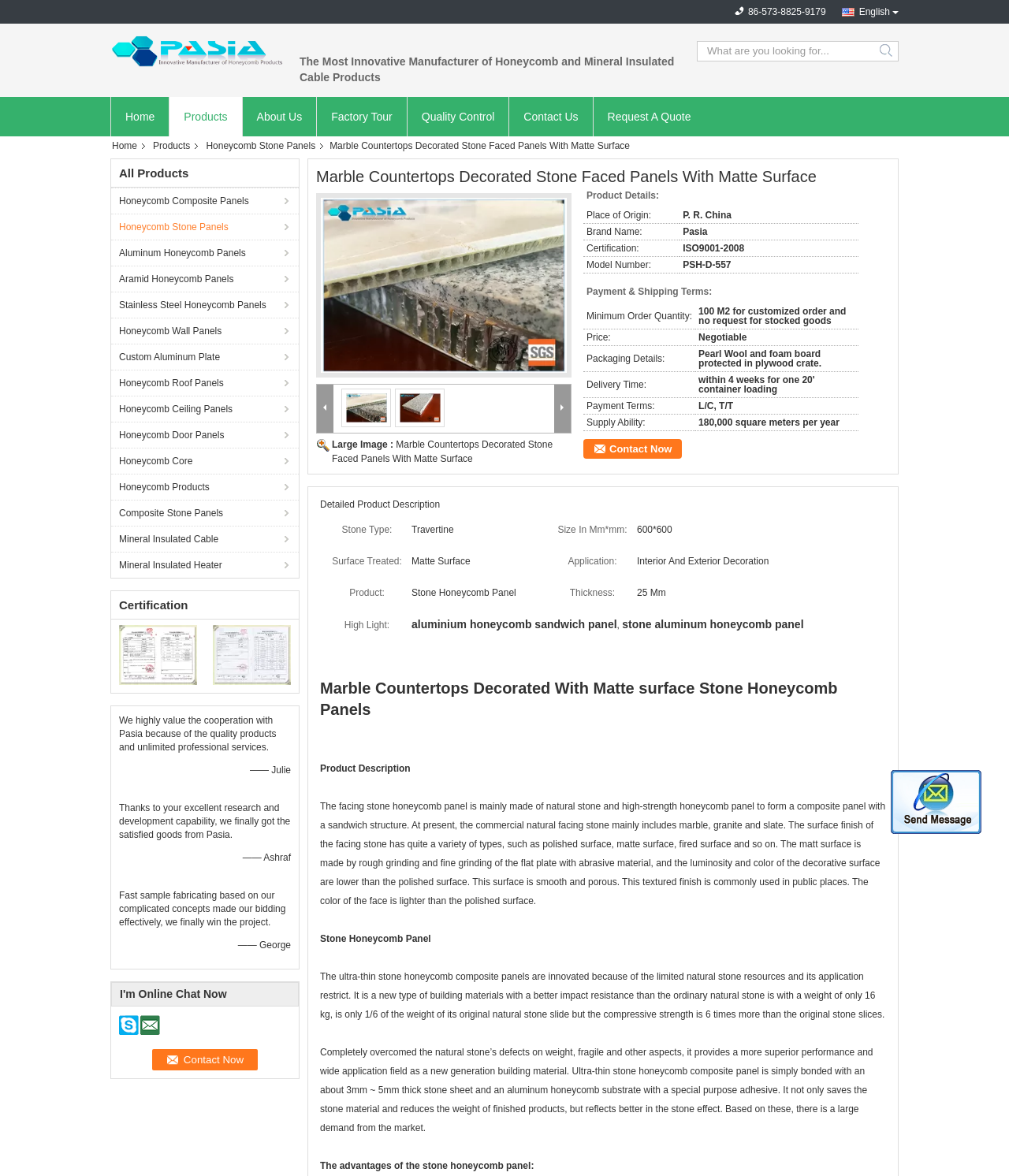Please find the bounding box coordinates of the section that needs to be clicked to achieve this instruction: "Contact the supplier".

[0.151, 0.892, 0.256, 0.91]